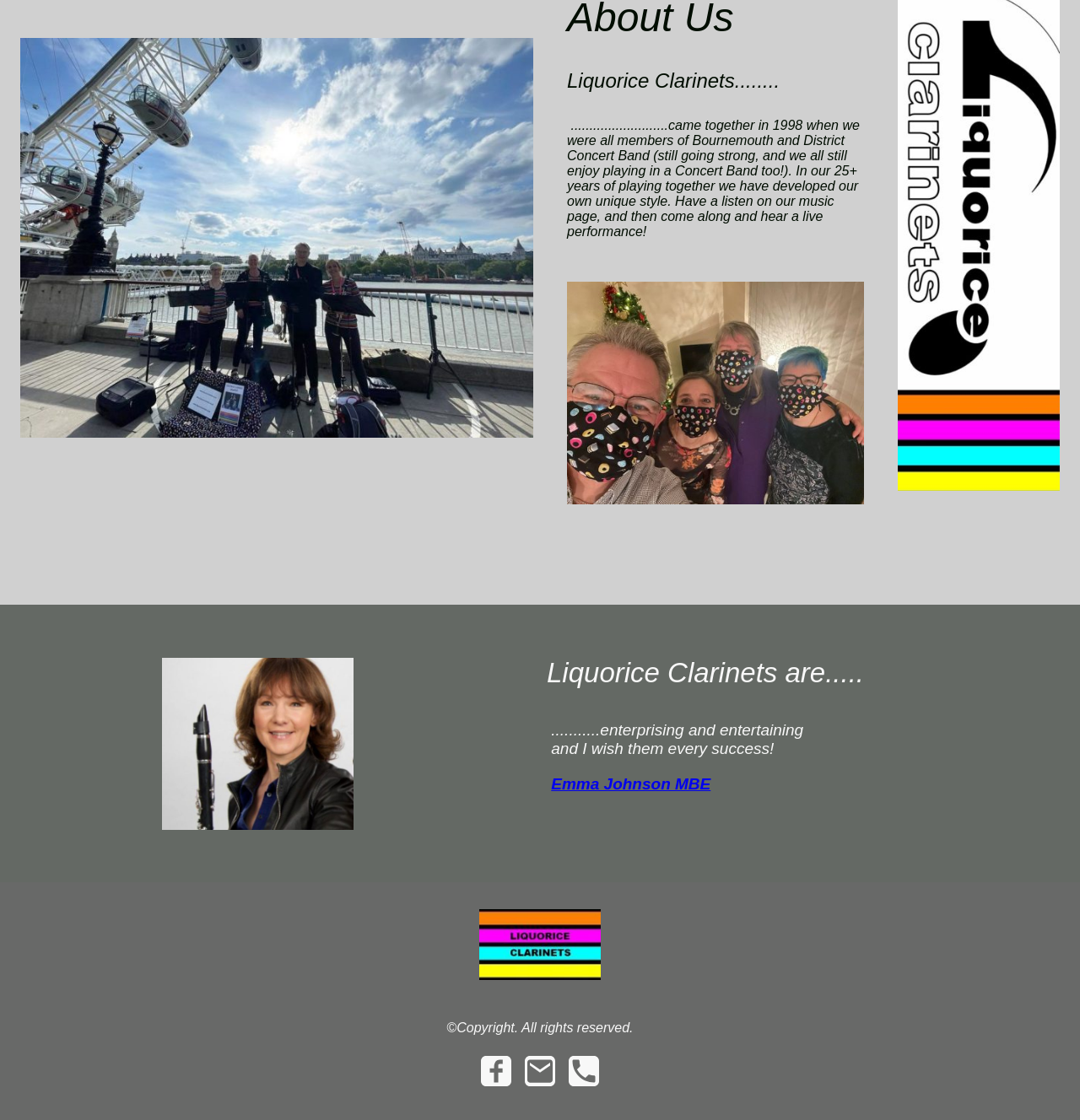Given the element description Emma Johnson MBE, predict the bounding box coordinates for the UI element in the webpage screenshot. The format should be (top-left x, top-left y, bottom-right x, bottom-right y), and the values should be between 0 and 1.

[0.51, 0.693, 0.658, 0.708]